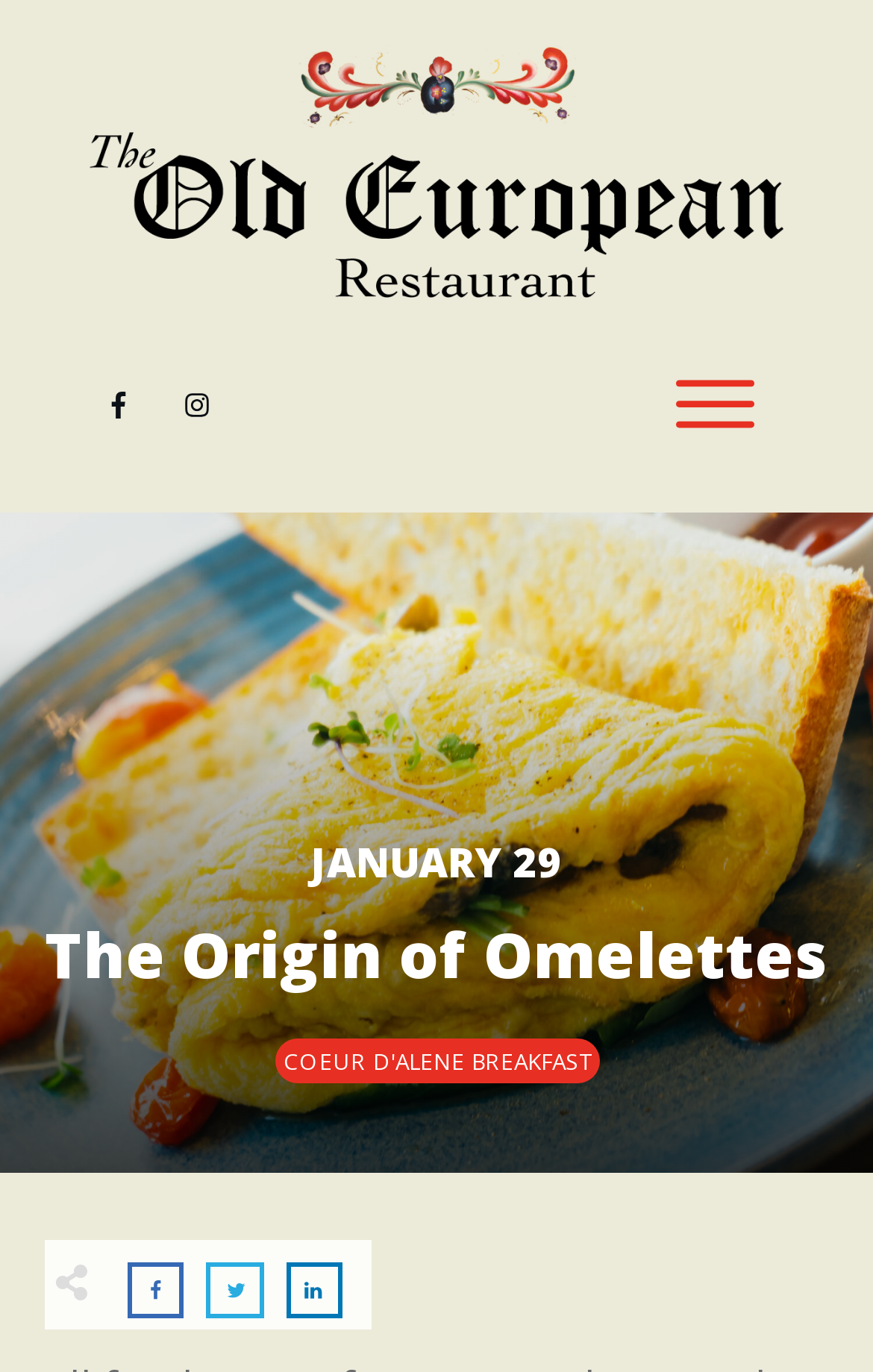Find and generate the main title of the webpage.

The Origin of Omelettes